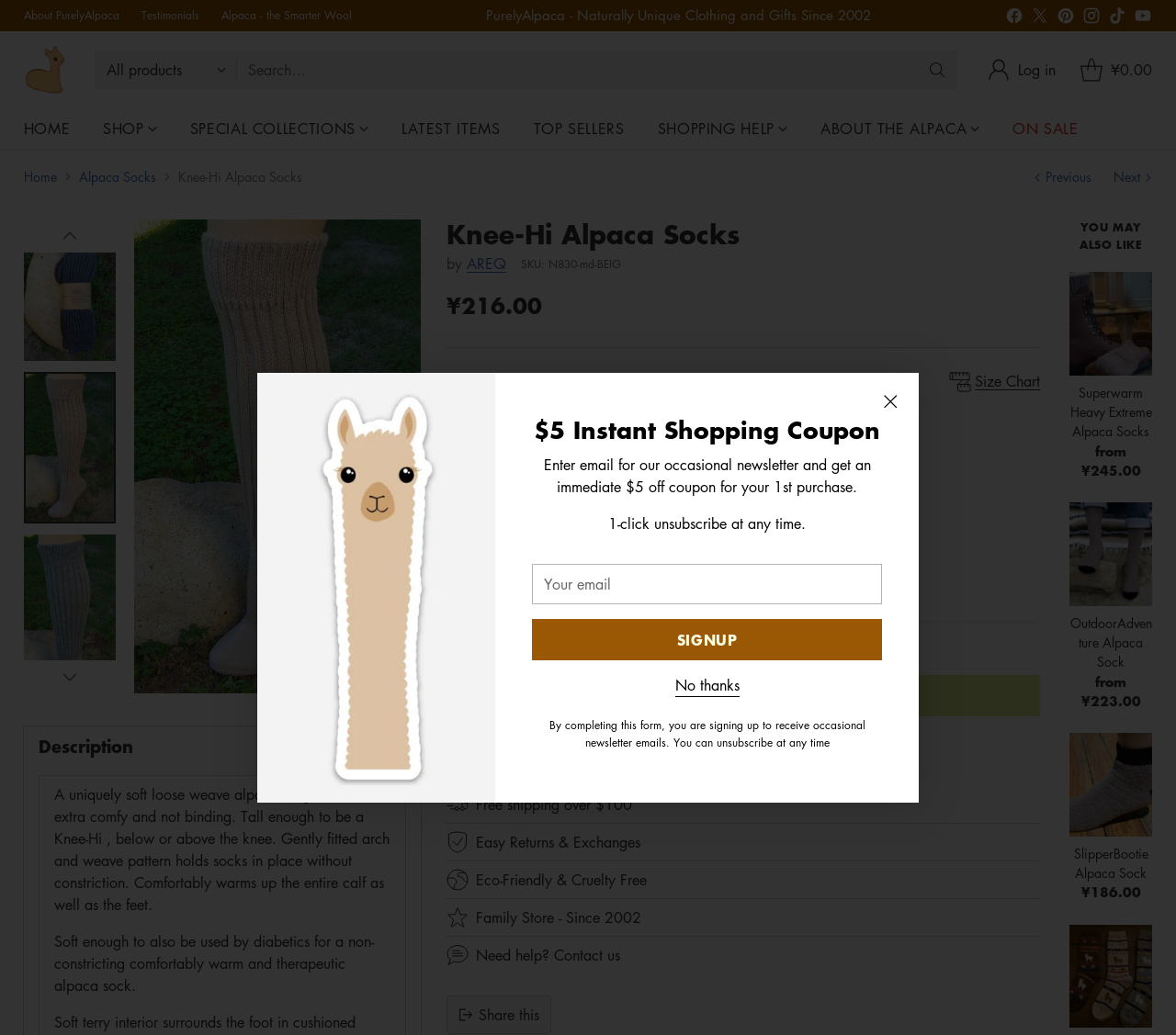What is the purpose of the 'Search' button?
Please provide a detailed and thorough answer to the question.

The 'Search' button is located next to the search modal button, and its purpose is to allow users to search for specific products or keywords on the website.